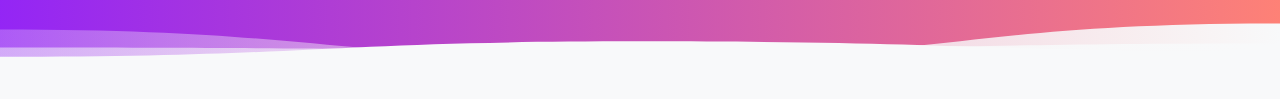What is the intended emotional response to the webpage?
Can you provide a detailed and comprehensive answer to the question?

The intended emotional response to the webpage is emotional reassurance, as the caption states that the visuals are 'instrumental in capturing attention and conveying the emotional reassurance that comes with professional caregiving services'. The warm and comforting color scheme and design elements are meant to evoke feelings of trust and security in the viewer.